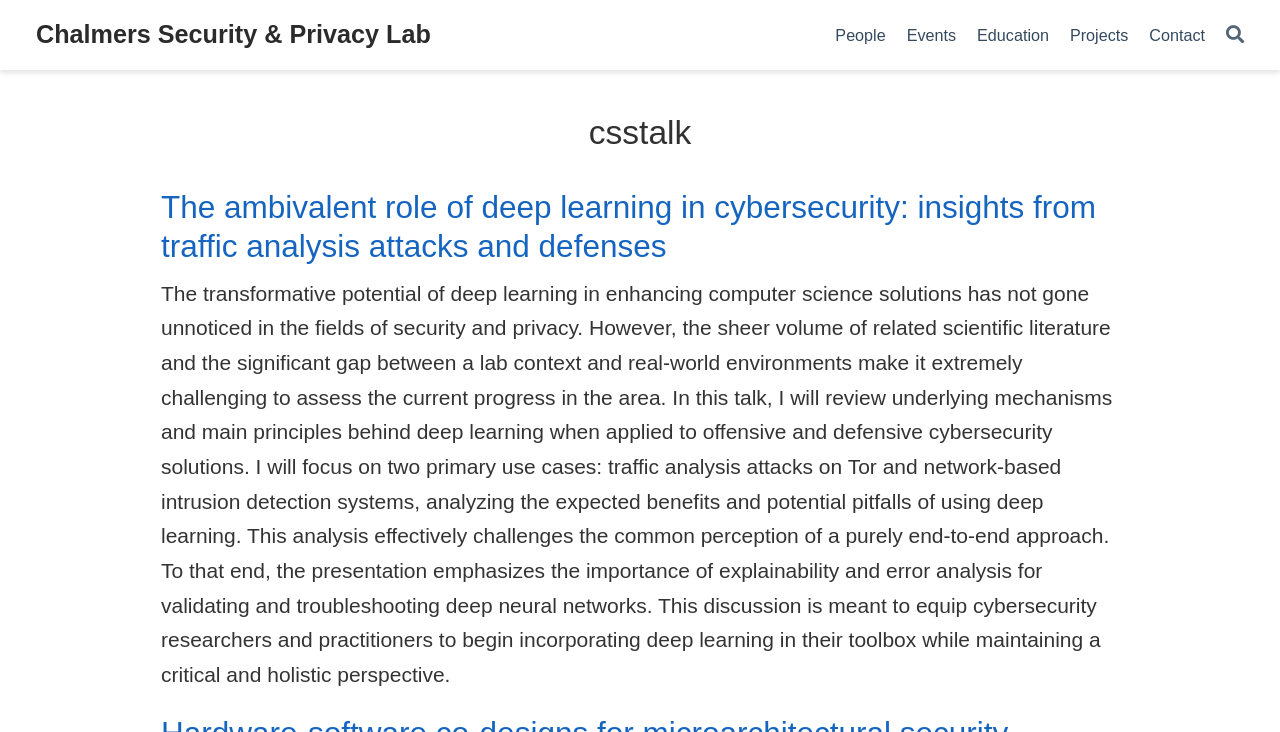Reply to the question with a single word or phrase:
What are the main categories on the webpage?

People, Events, Education, Projects, Contact